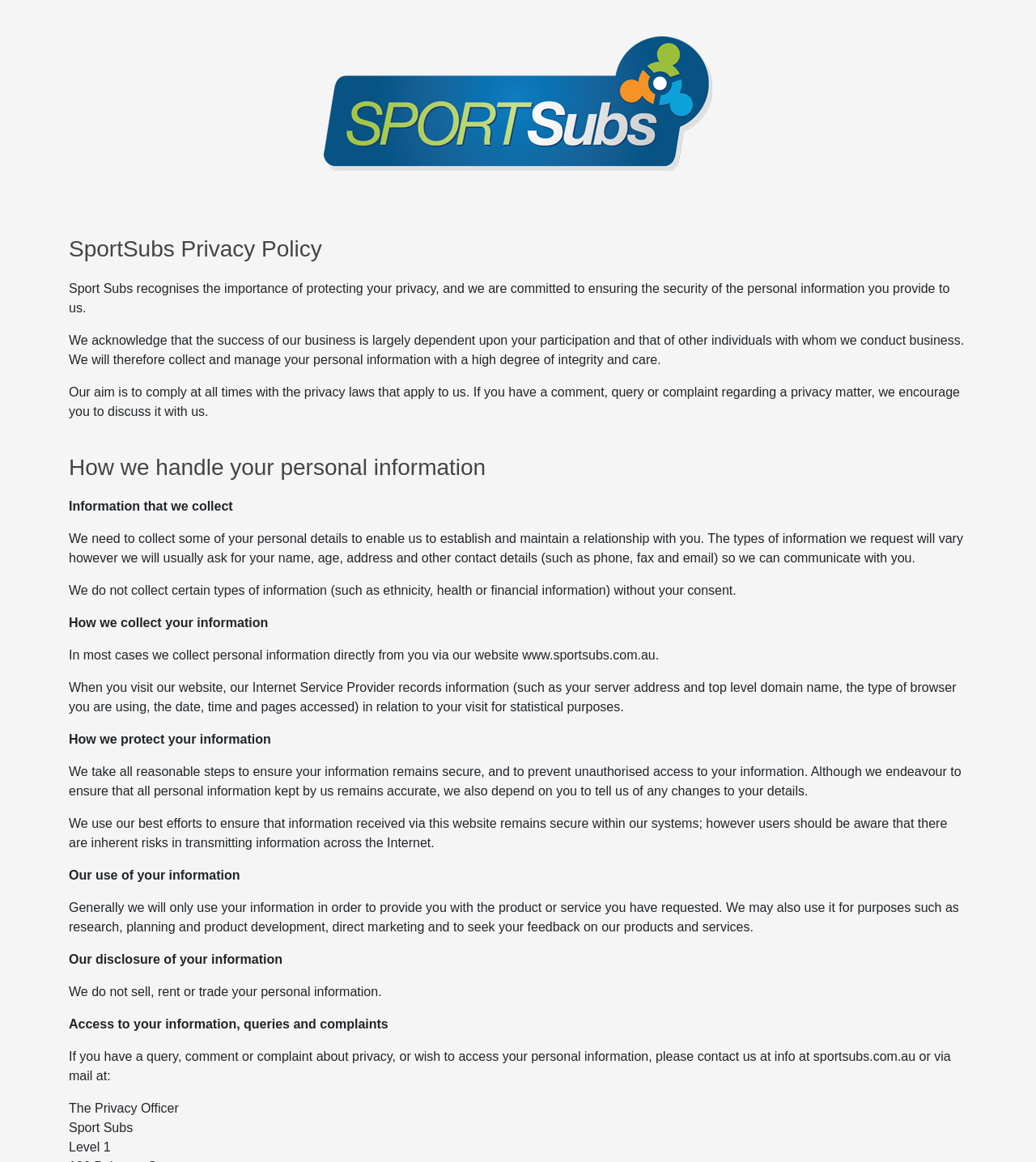What is the name of the website?
Look at the image and answer the question with a single word or phrase.

SPORTSubs